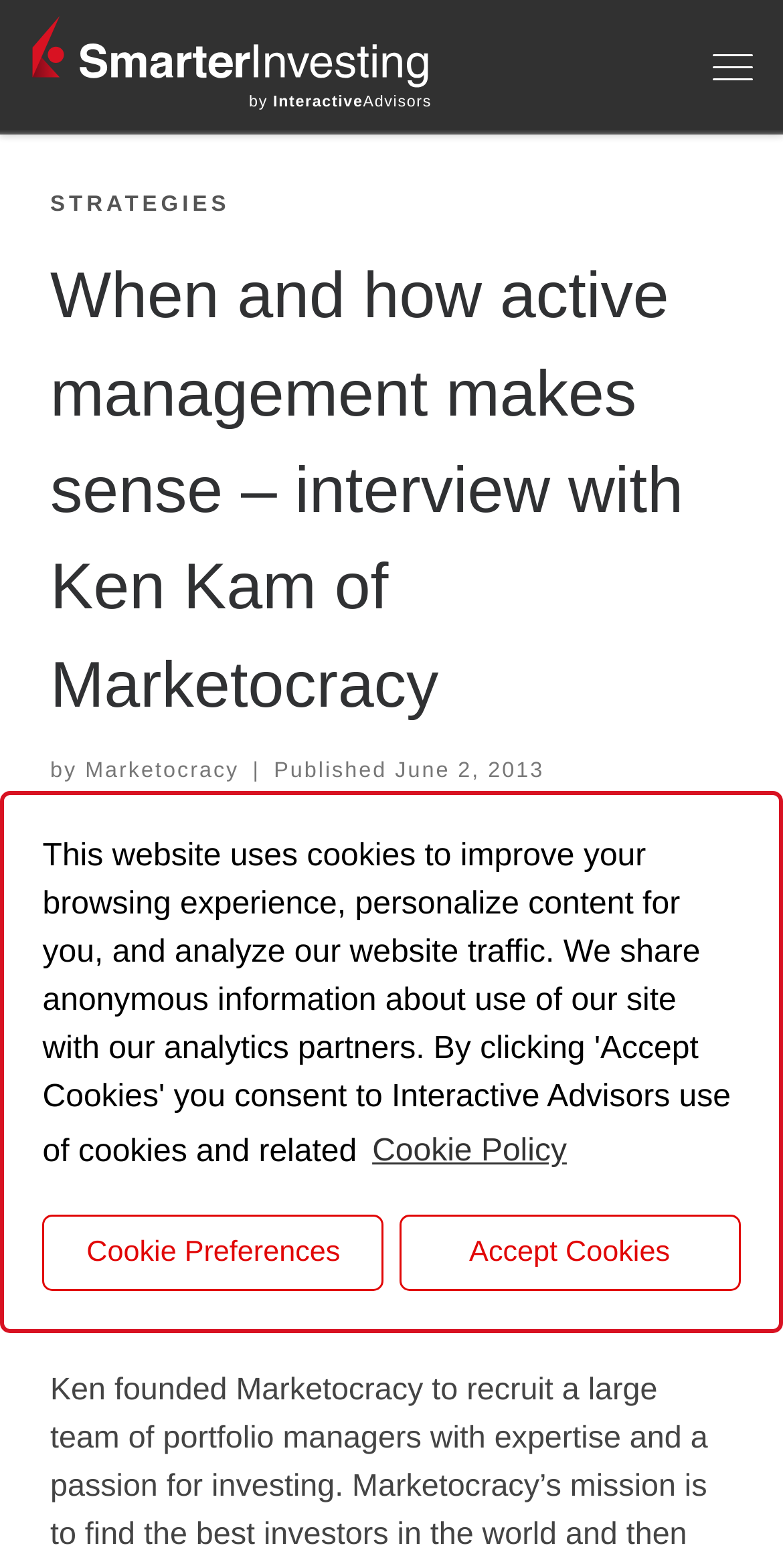Provide the bounding box coordinates of the HTML element described by the text: "Cookie Preferences".

[0.054, 0.775, 0.491, 0.823]